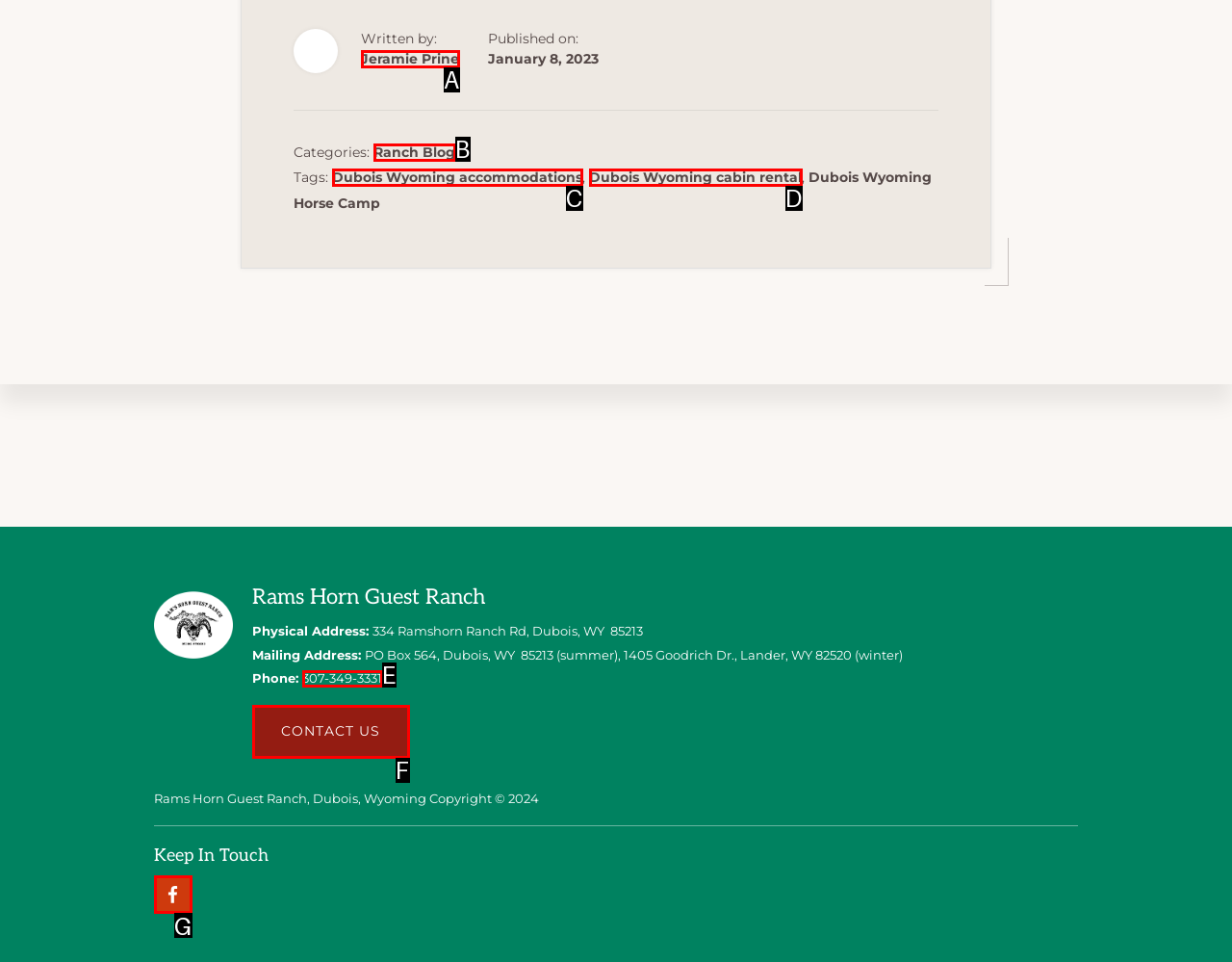Choose the HTML element that aligns with the description: Dubois Wyoming accommodations. Indicate your choice by stating the letter.

C